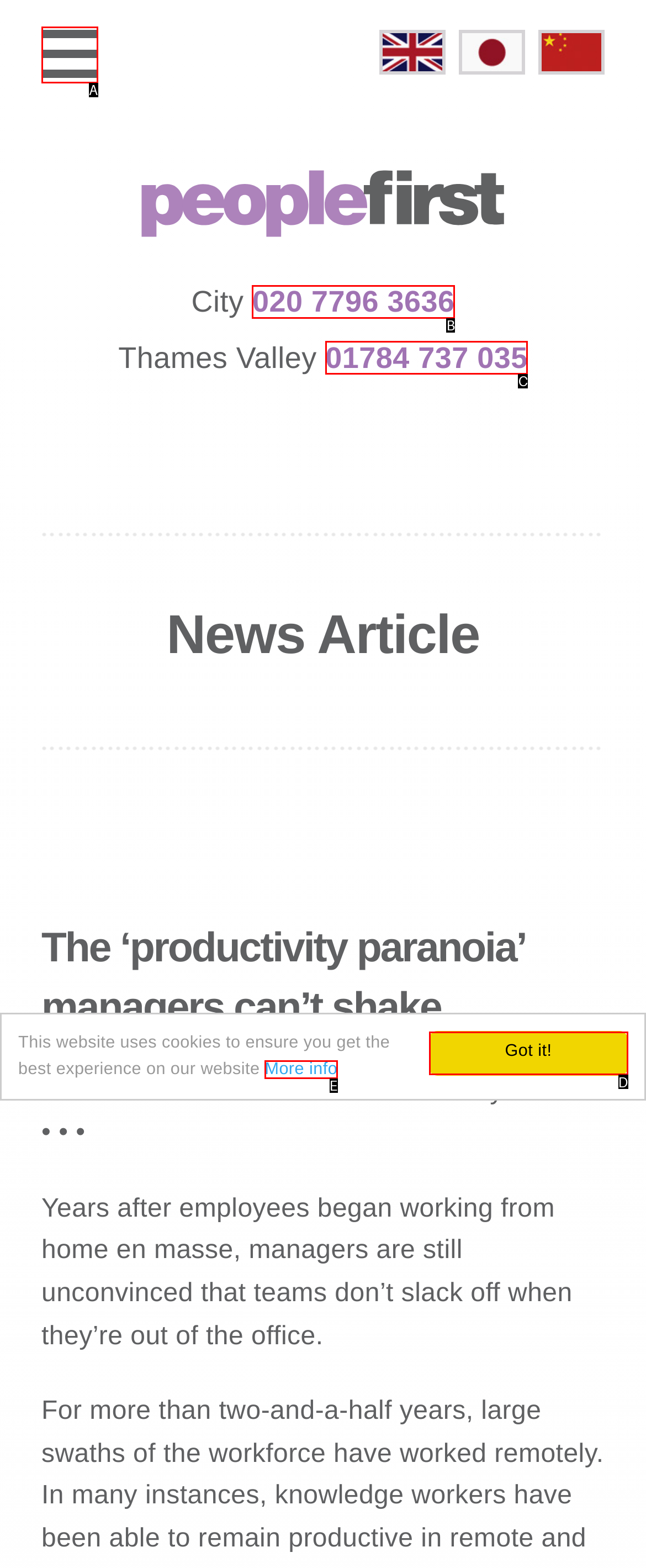Identify the HTML element that best fits the description: 01784 737 035. Respond with the letter of the corresponding element.

C